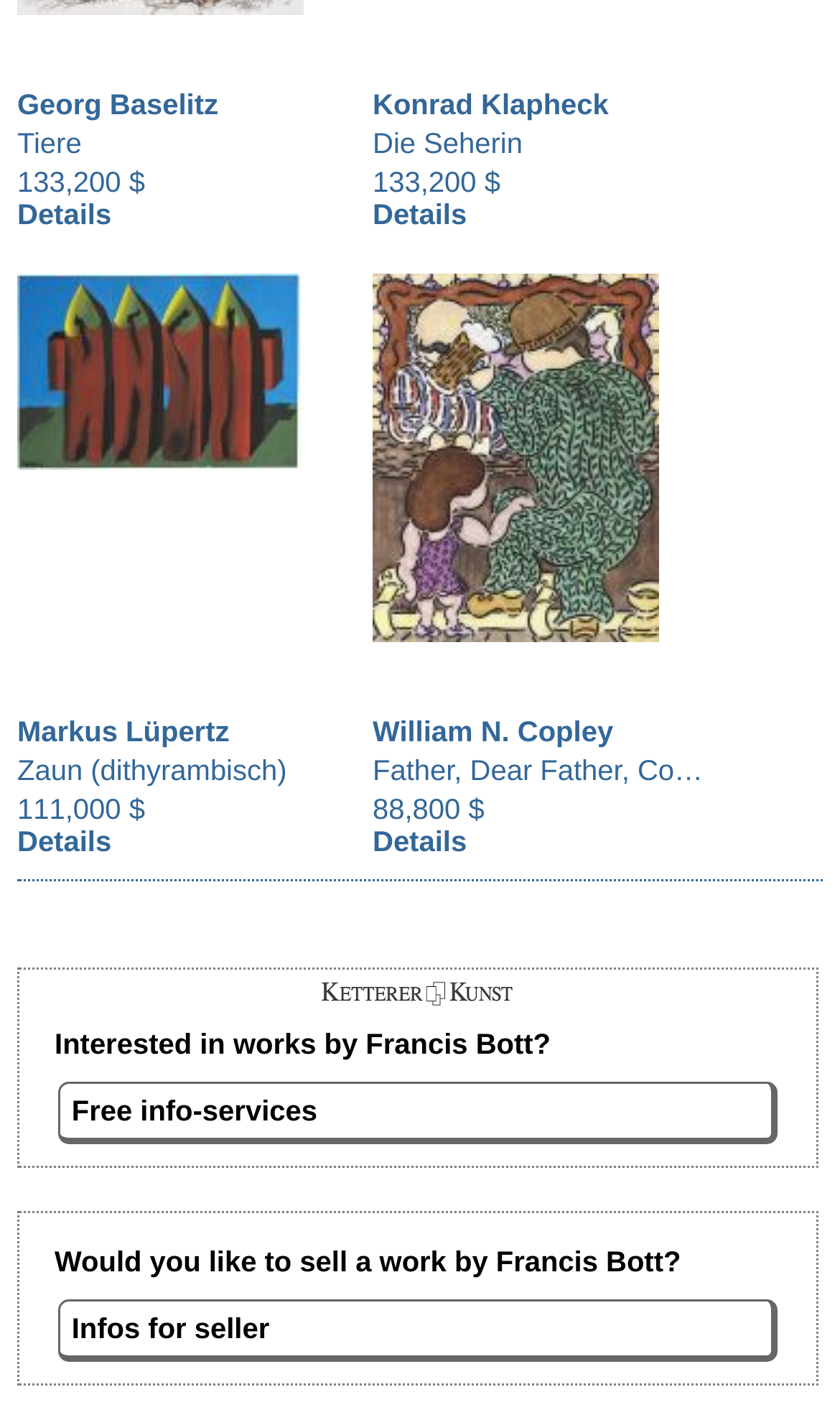Specify the bounding box coordinates of the element's area that should be clicked to execute the given instruction: "Get free info-services". The coordinates should be four float numbers between 0 and 1, i.e., [left, top, right, bottom].

[0.07, 0.761, 0.926, 0.805]